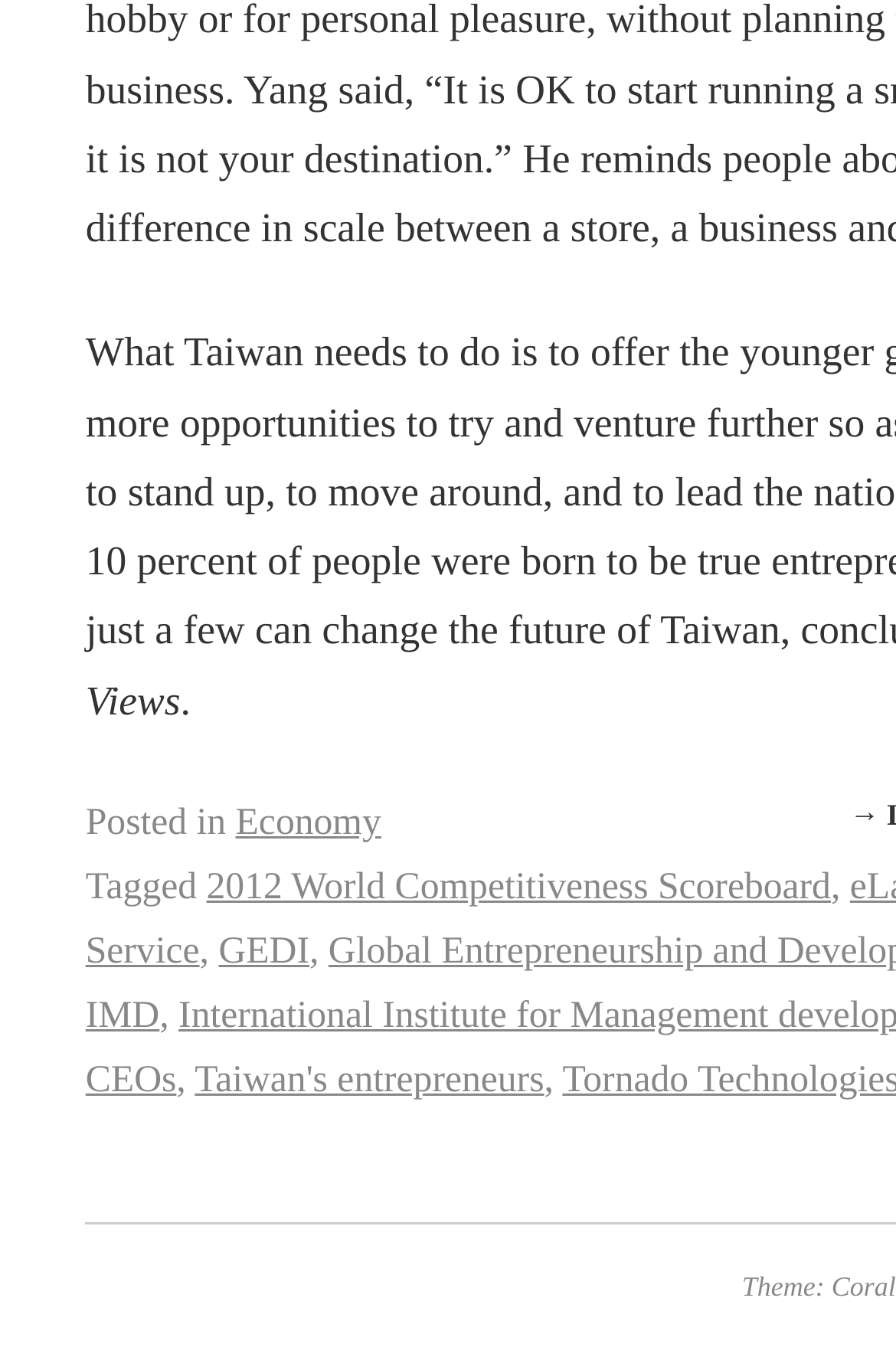Use the details in the image to answer the question thoroughly: 
What is the first tag associated with the post?

The first tag associated with the post can be determined by looking at the link element that appears immediately after the 'Tagged' text. The text of this link element is '2012 World Competitiveness Scoreboard', which suggests that it is the first tag associated with the post.